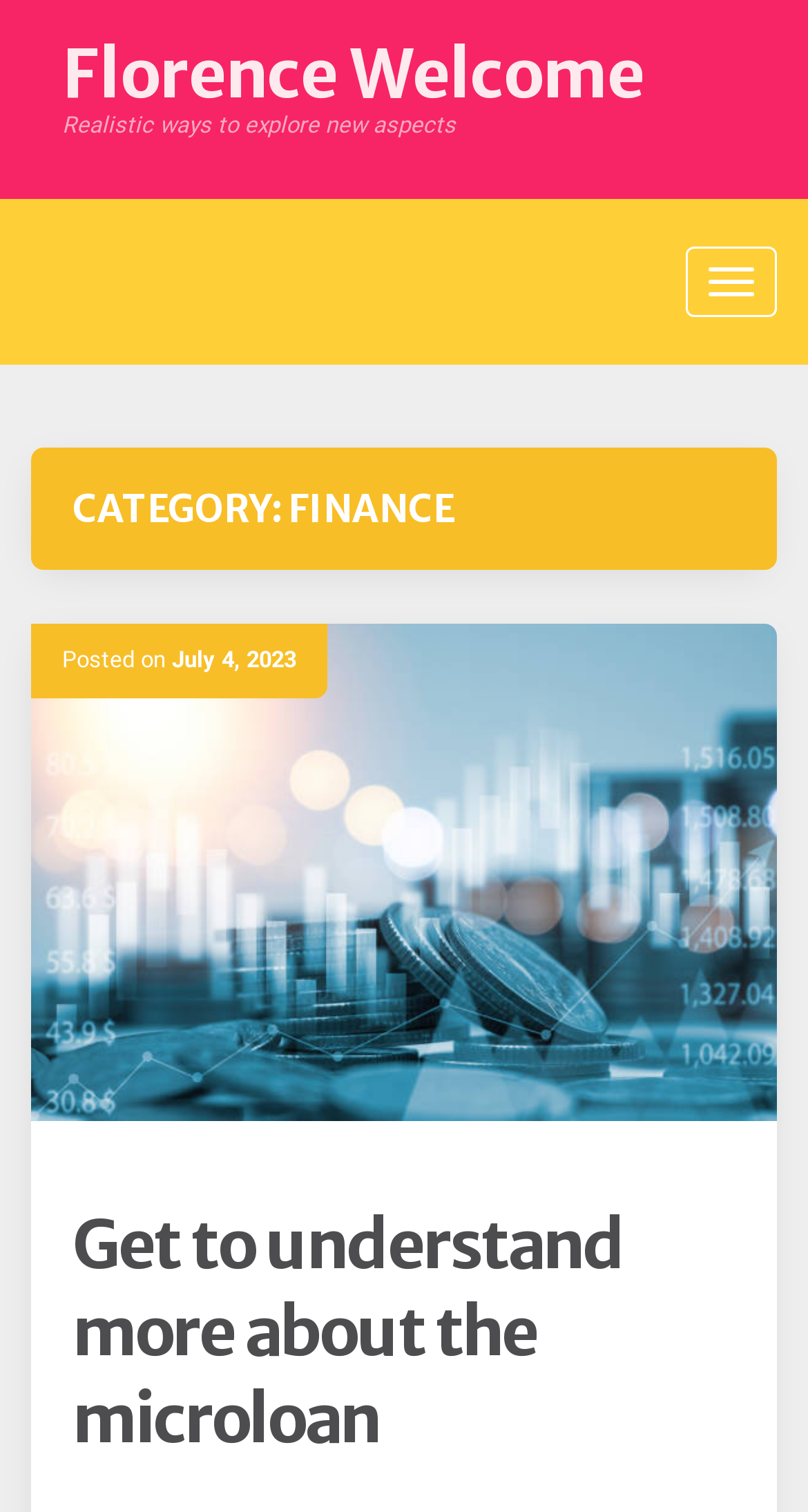Identify the bounding box coordinates for the UI element that matches this description: "July 4, 2023July 10, 2023".

[0.213, 0.428, 0.367, 0.446]